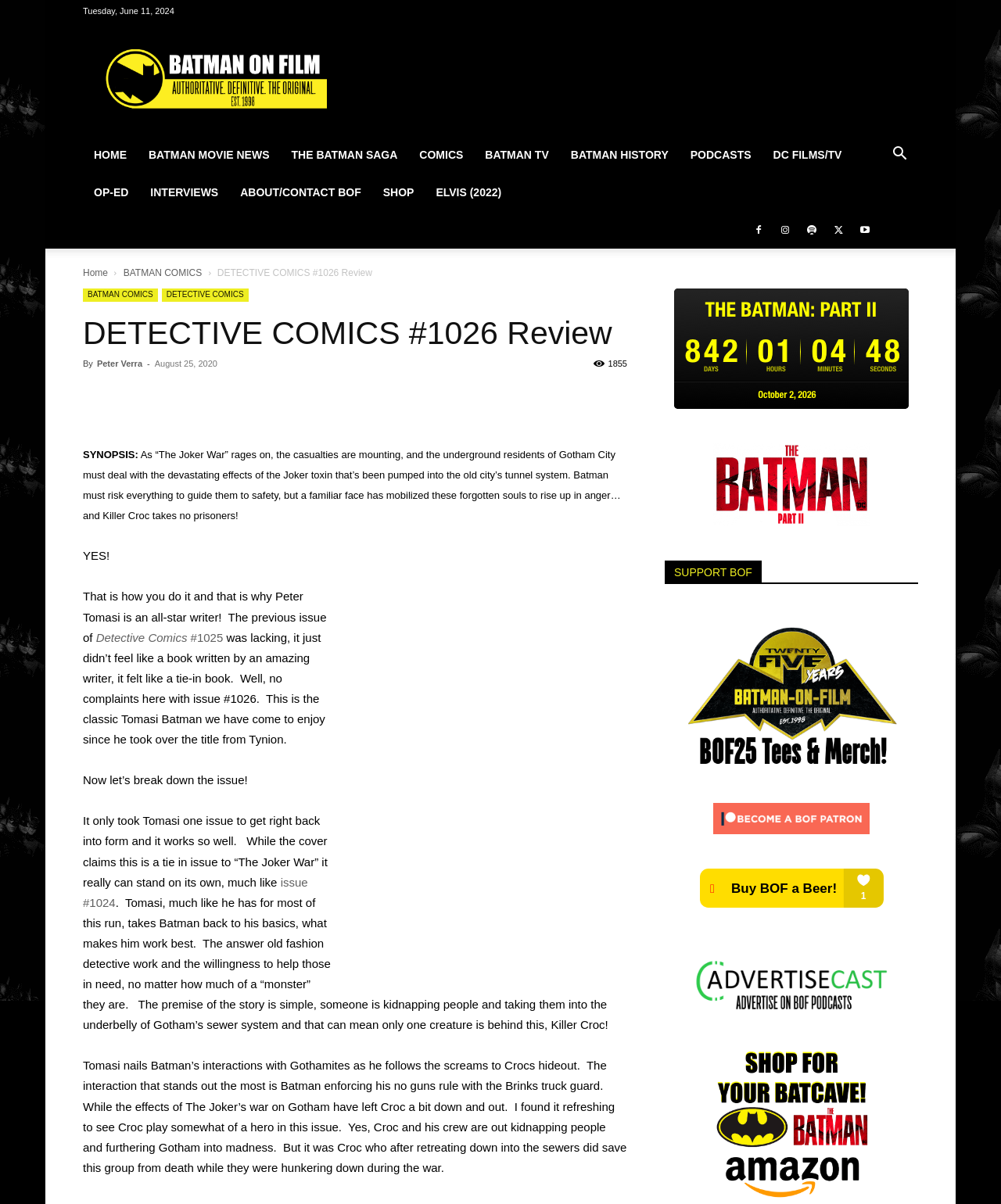What is the name of the writer of the comic book?
Use the screenshot to answer the question with a single word or phrase.

Peter Tomasi